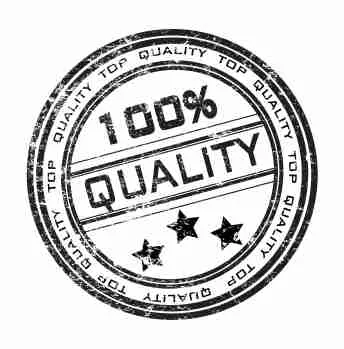How many stars are at the bottom?
Look at the webpage screenshot and answer the question with a detailed explanation.

The design includes three stars at the bottom, symbolizing top-tier service or product ratings, which adds to the theme of high standards and reliability.